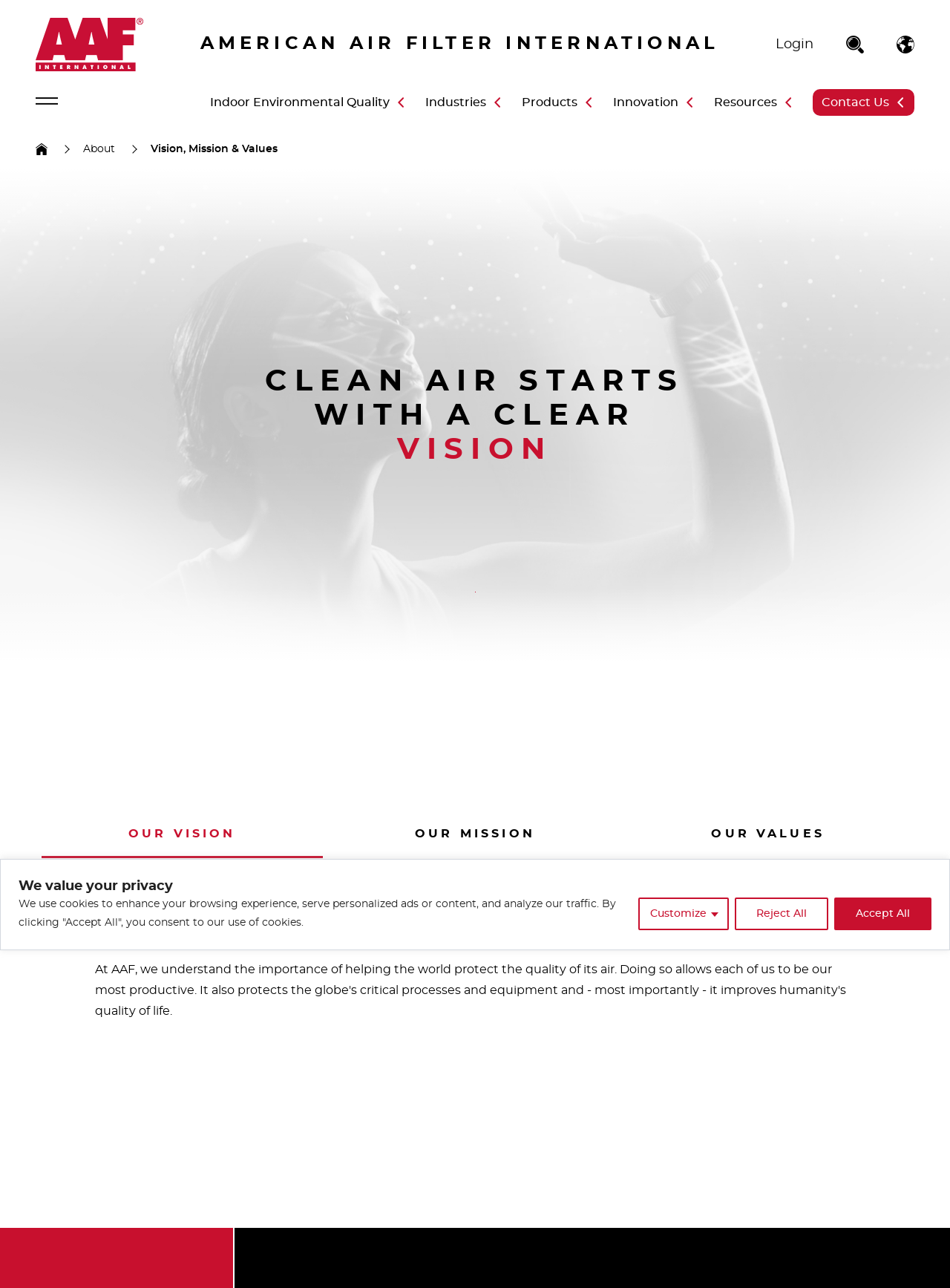Give a detailed overview of the webpage's appearance and contents.

The webpage is about the vision, mission, and values of American Air Filter International. At the top, there is a notification bar with a heading "We value your privacy" and three buttons: "Customize", "Reject All", and "Accept All". Below this bar, there is a logo of American Air Filter International, accompanied by a link to the company's homepage and a search icon.

The top navigation menu has several links, including "Login", "Search", "AAF International Homepage", and "Menu". The "Menu" link is followed by a series of links to different sections of the website, including "Indoor Environmental Quality", "Industries", "Products", "Innovation", "Resources", and "Contact Us". Each of these links has an accompanying "open nav menu" icon.

The main content of the page is divided into three sections, each with a heading: "OUR VISION", "OUR MISSION", and "OUR VALUES". The "OUR VISION" section has a brief description of the company's goal to create products that clean the air around the globe. There is a horizontal separator line below this section.

The overall layout of the page is organized, with clear headings and concise text. There are several images and icons throughout the page, including the company logo, search icon, and "open nav menu" icons.